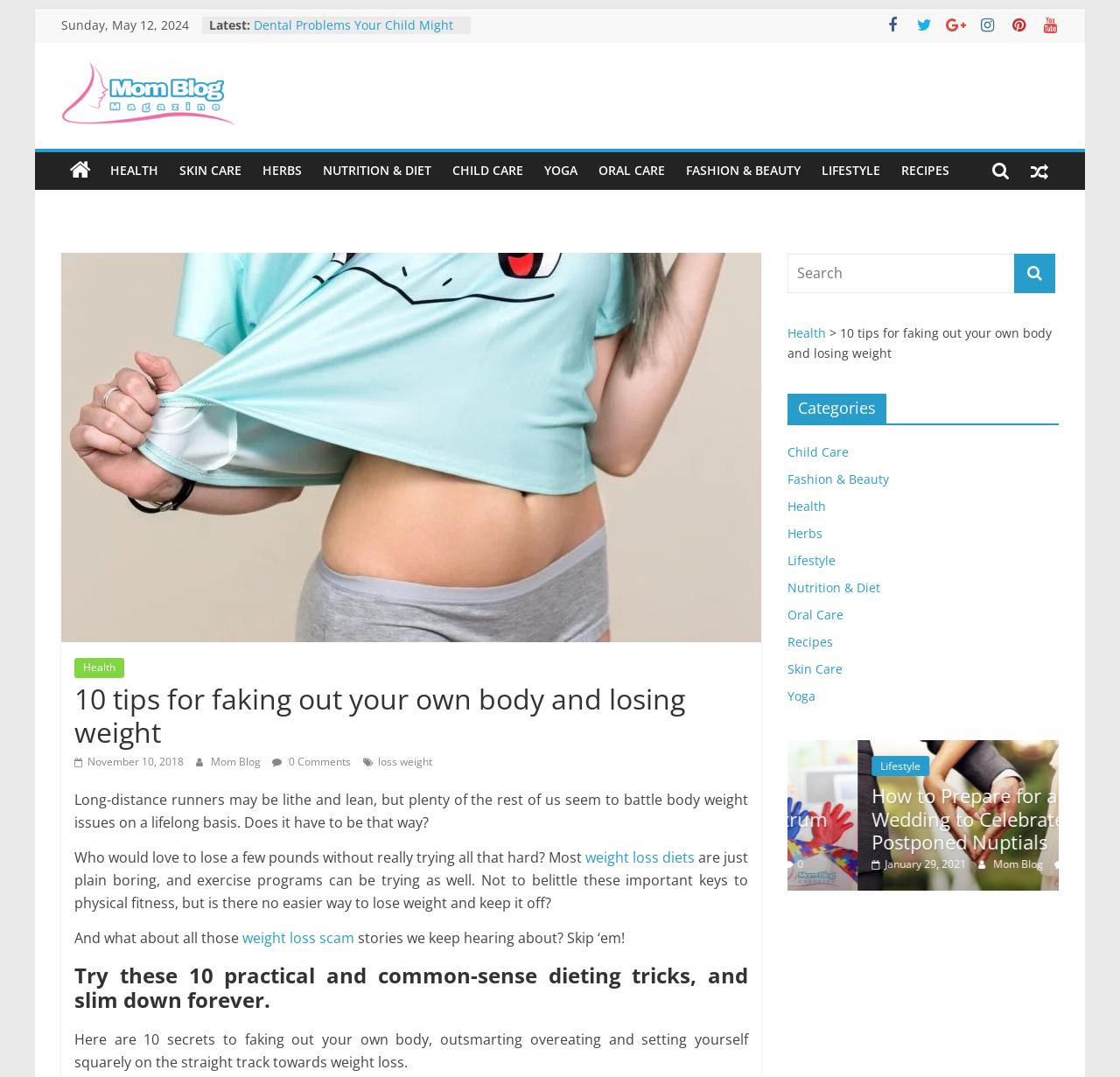Please find the bounding box coordinates for the clickable element needed to perform this instruction: "Click on the 'NUTRITION & DIET' link".

[0.279, 0.142, 0.395, 0.176]